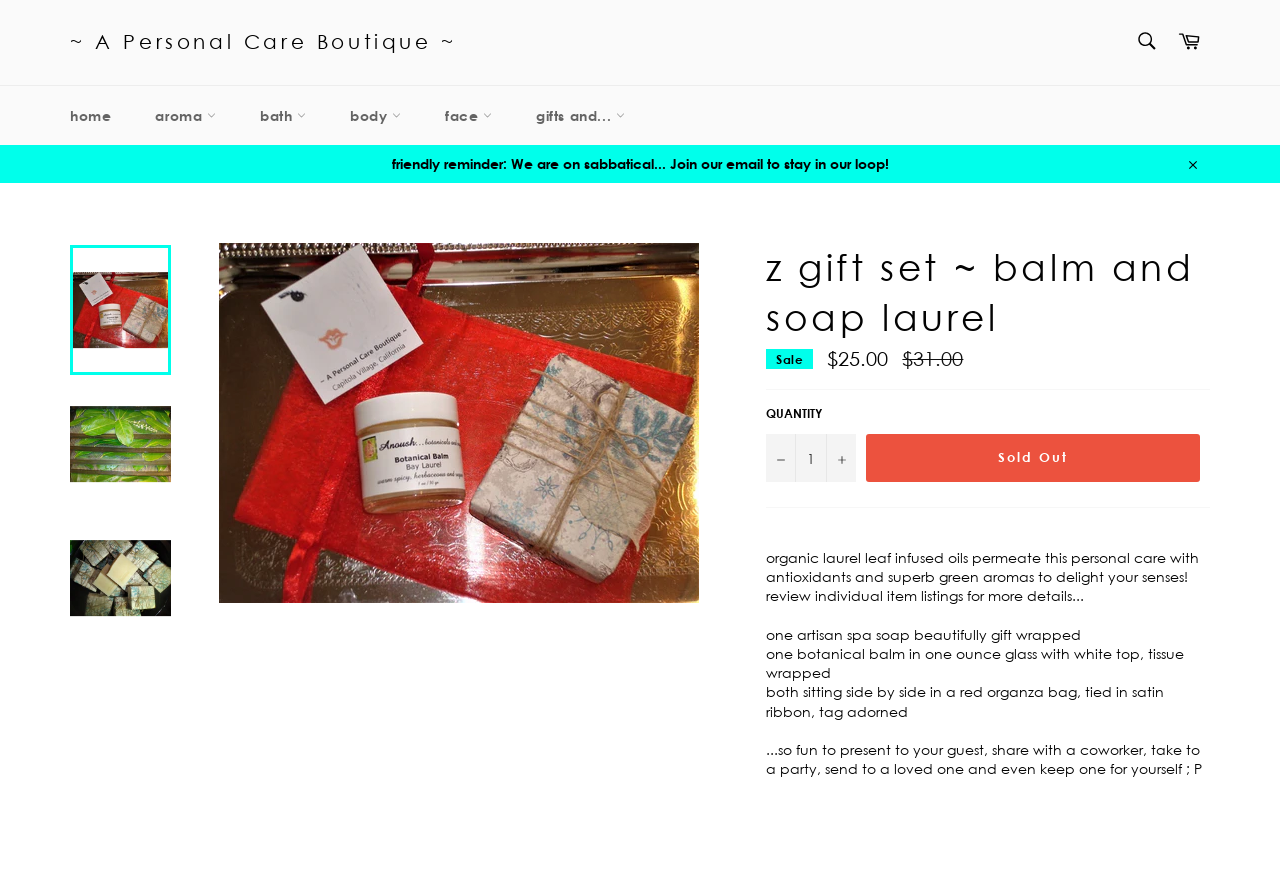Please pinpoint the bounding box coordinates for the region I should click to adhere to this instruction: "Go to home page".

[0.039, 0.098, 0.103, 0.165]